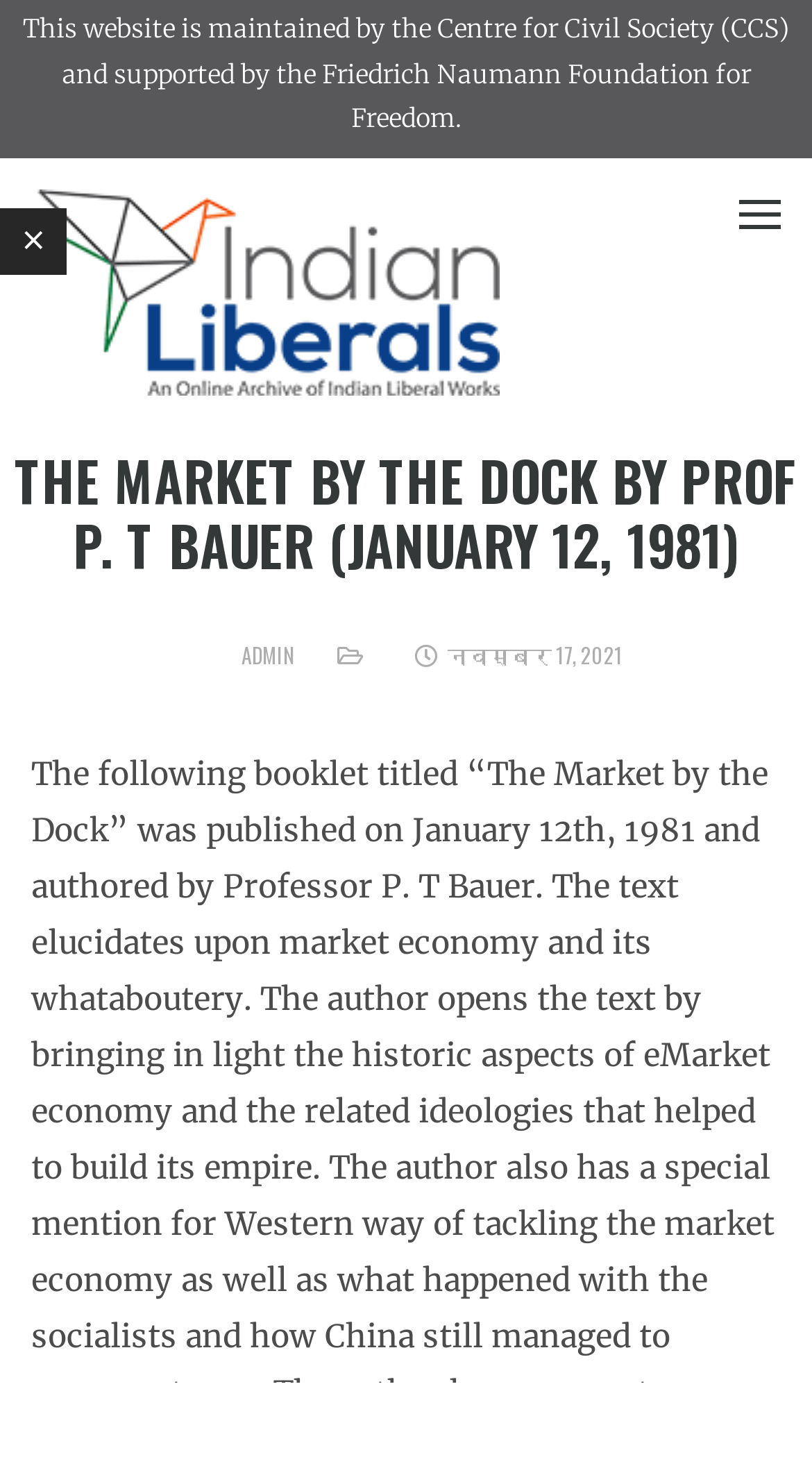Please provide a comprehensive response to the question based on the details in the image: What is the link text next to the image on the webpage?

The link text can be found next to the image element with the same text 'Indian Liberals', which is located at the top of the webpage.